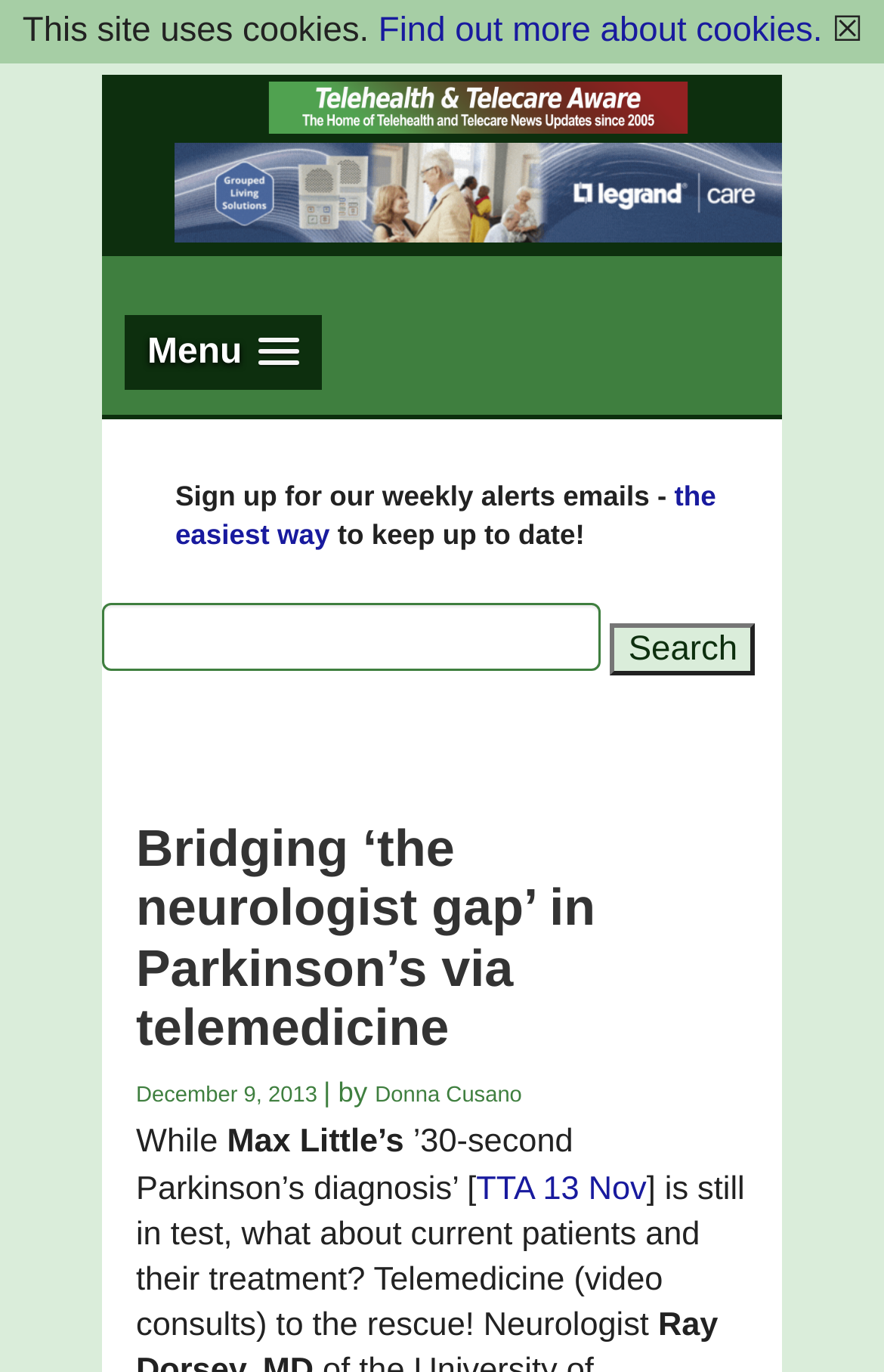Using a single word or phrase, answer the following question: 
What is the logo of the website?

TTA Logo